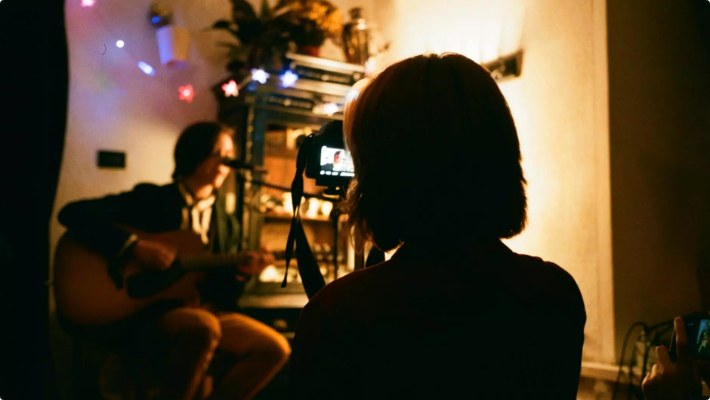Generate an in-depth description of the visual content.

In a cozy, warmly lit space, a musician sits engrossed in performing an acoustic set, holding a guitar. His focus is palpable as he plays, surrounded by a soft glow emanating from decorative lights in the background, creating an intimate atmosphere. In the foreground, a person is seen capturing this moment with a camera, their silhouette prominent against the illuminated backdrop. This scene reflects a beautiful convergence of art and technology, highlighting the dedication to documenting musical creativity. It suggests a personal and shared experience, celebrating the joy of music and the connections formed through it.